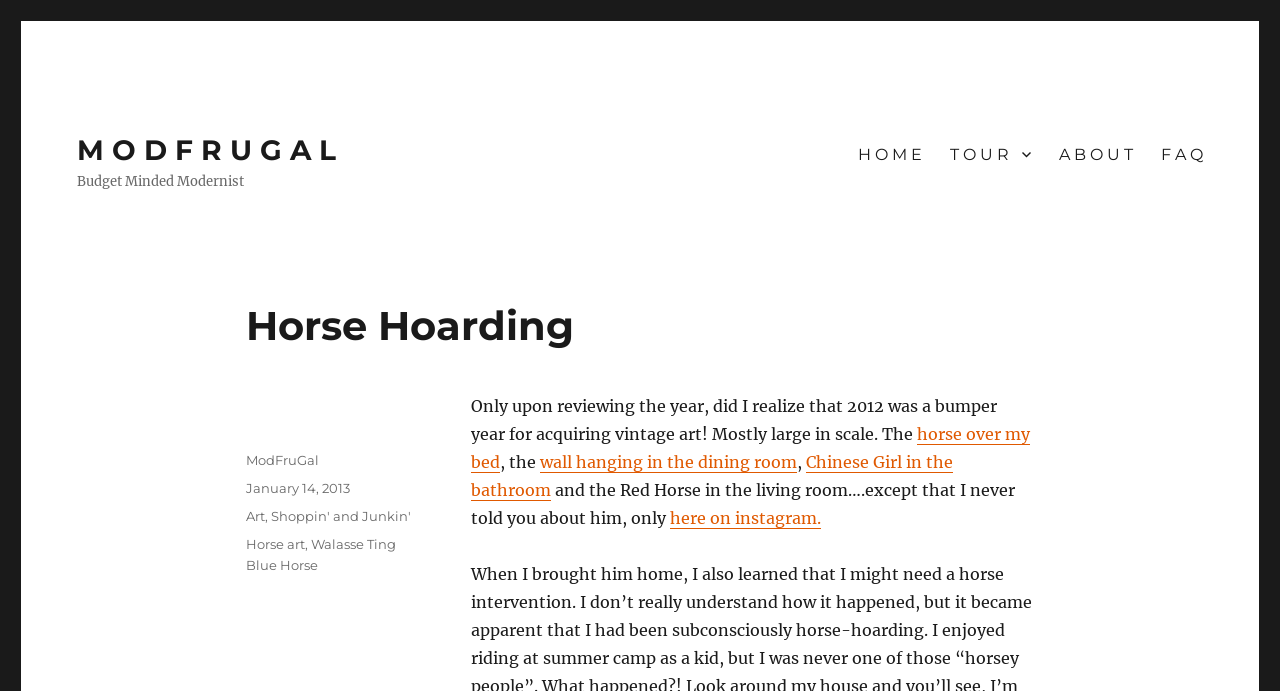What is the name of the blog?
Based on the screenshot, answer the question with a single word or phrase.

ModFruGal